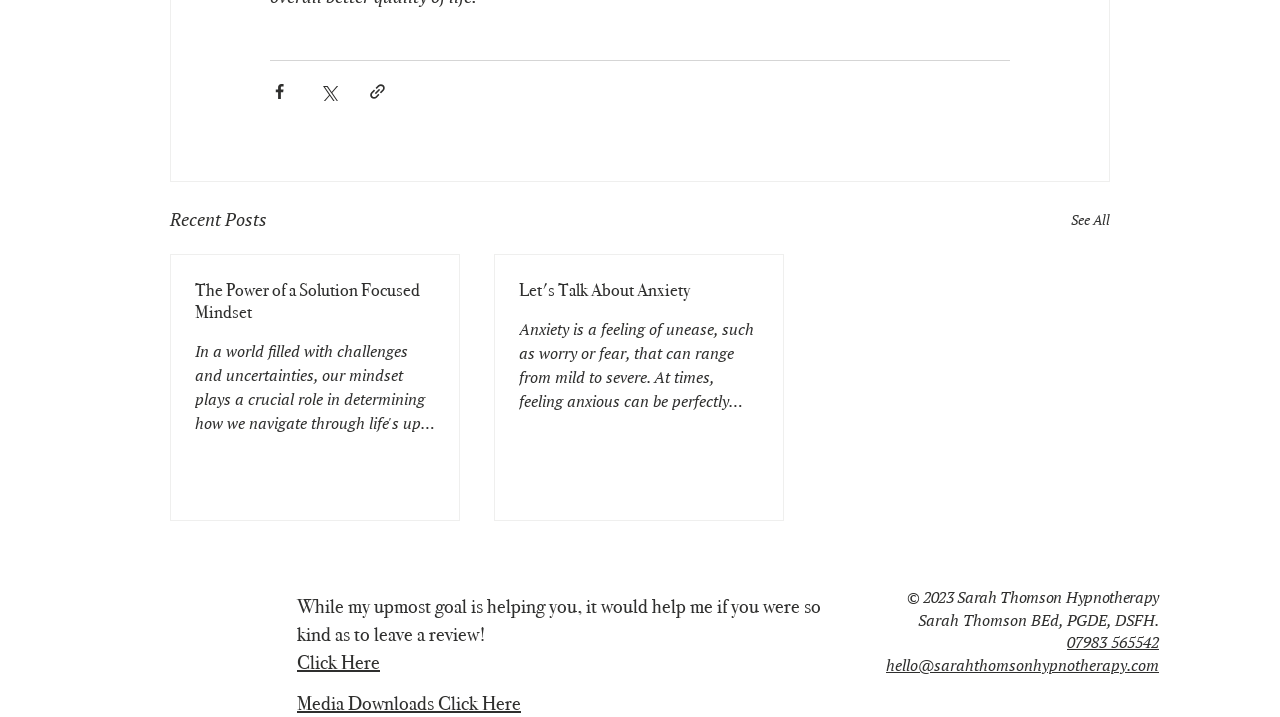Answer the following query with a single word or phrase:
What is the purpose of the buttons at the top?

Share posts